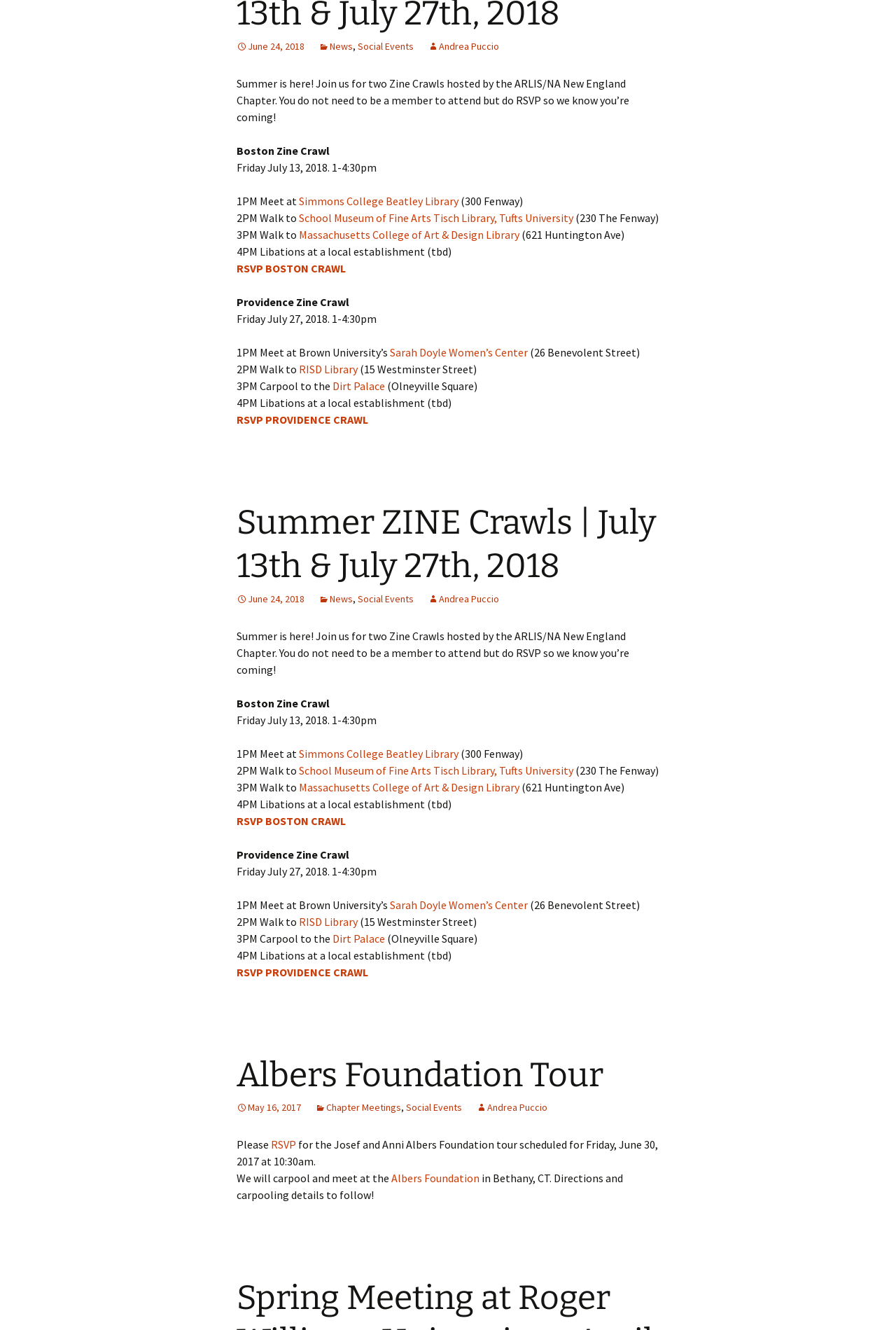Can you look at the image and give a comprehensive answer to the question:
How many Zine Crawls are mentioned?

I counted the number of Zine Crawls mentioned in the webpage, which are Boston Zine Crawl and Providence Zine Crawl.